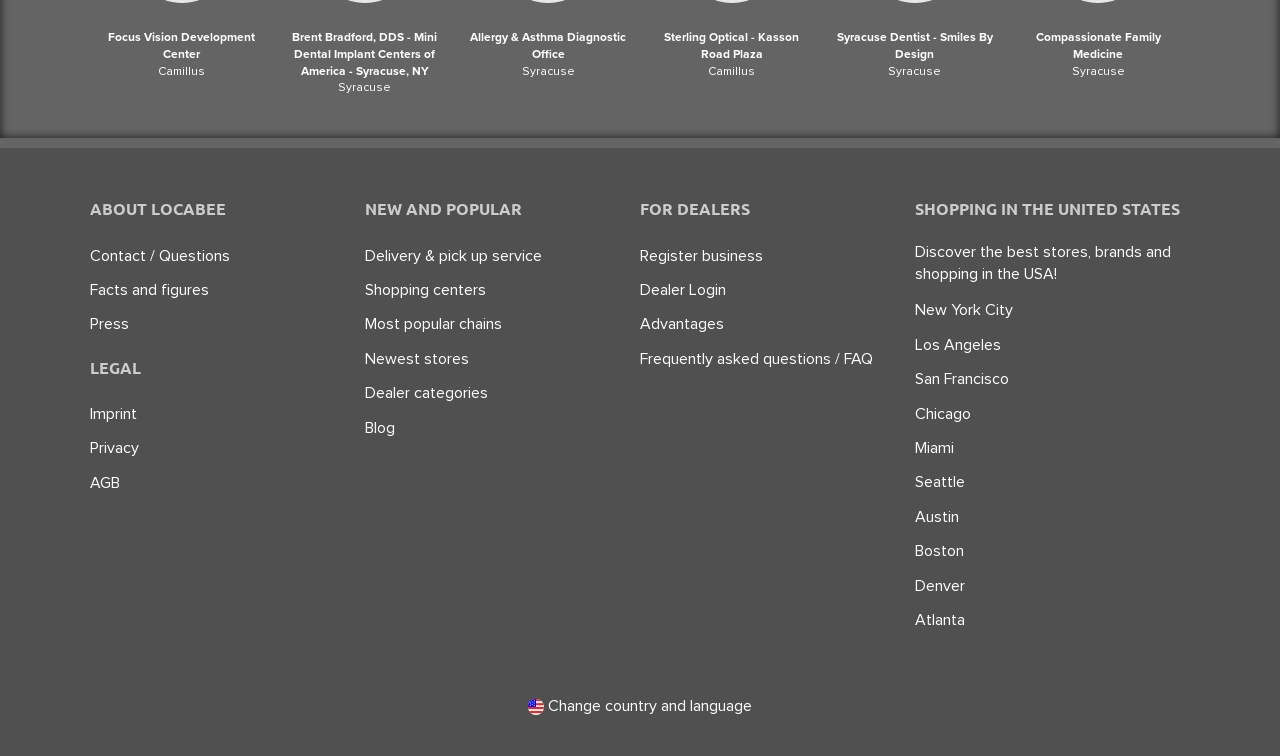Locate the bounding box coordinates of the region to be clicked to comply with the following instruction: "Visit Focus Vision Development Center Camillus". The coordinates must be four float numbers between 0 and 1, in the form [left, top, right, bottom].

[0.084, 0.042, 0.199, 0.103]